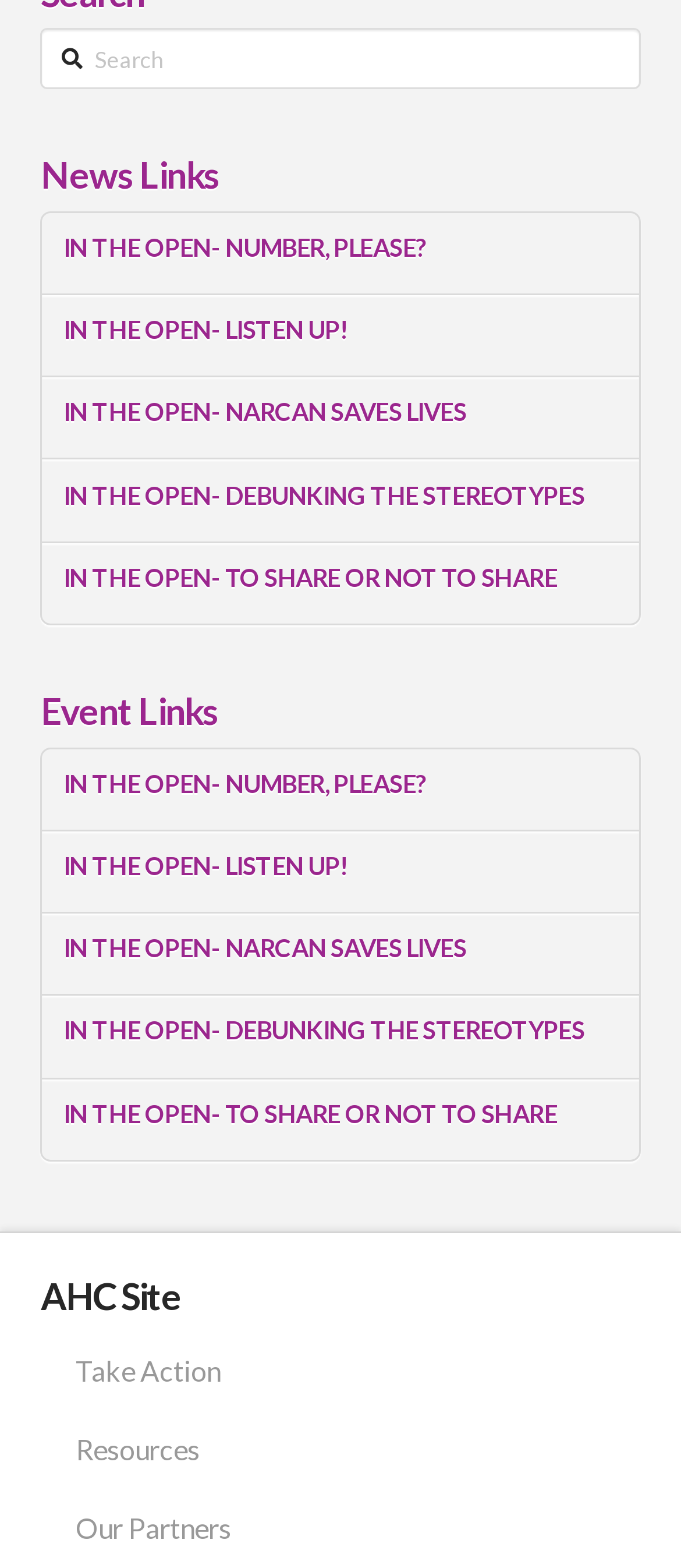Identify and provide the bounding box for the element described by: "Resources".

[0.06, 0.899, 0.94, 0.949]